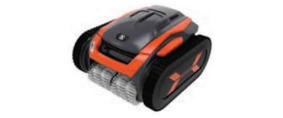Create a detailed narrative of what is happening in the image.

The image showcases the Automatic Pool Cleaner TRX 7500 iQ, designed for efficiently maintaining in-ground pools. This robotic cleaner features advanced technology for optimal cleaning performance, ensuring your pool remains free of debris and contaminants. With its sleek design and essential functionalities, the TRX 7500 iQ is a reliable choice for pool owners looking to enhance the cleanliness and hygiene of their swimming areas.